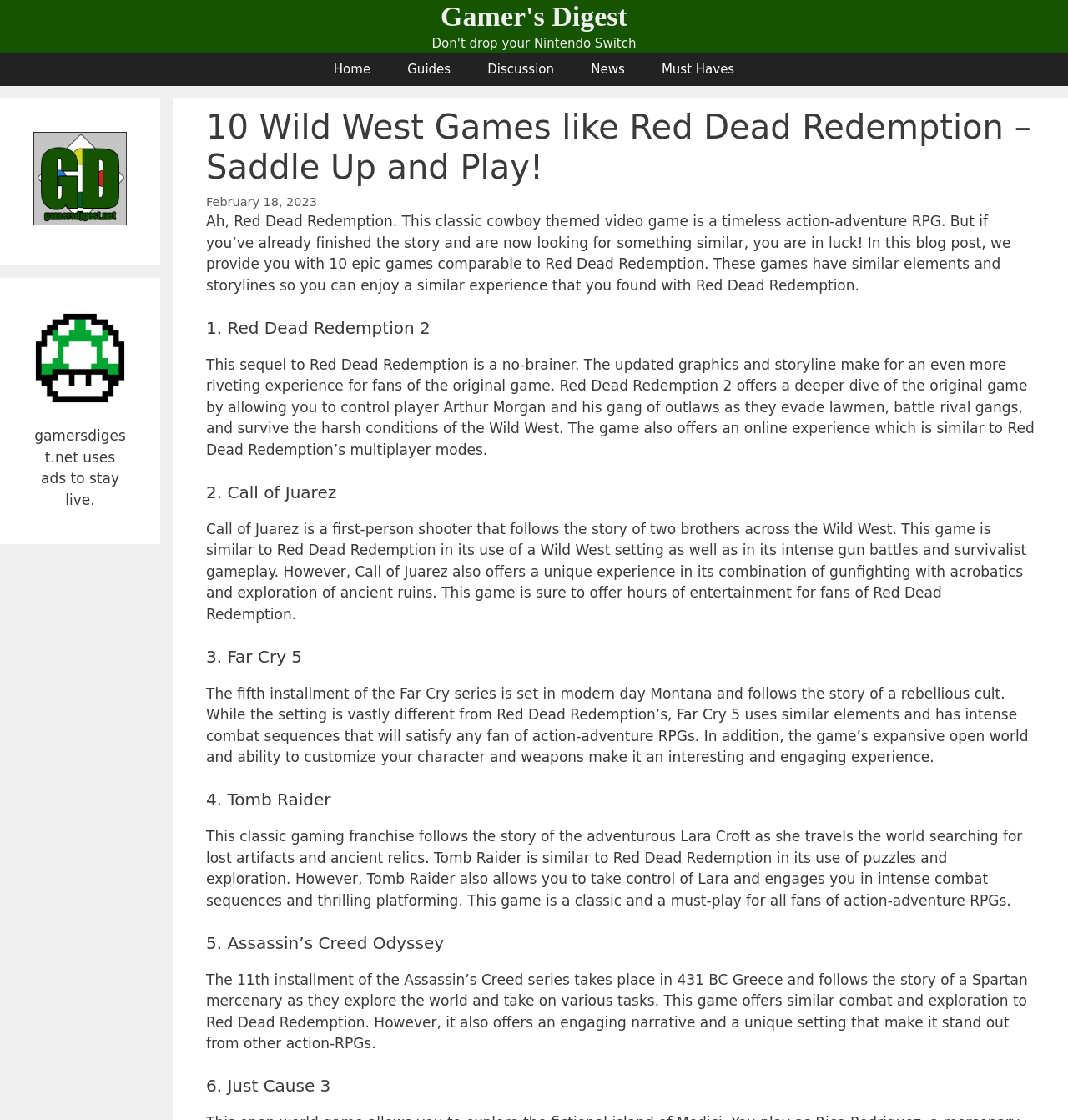Identify the headline of the webpage and generate its text content.

10 Wild West Games like Red Dead Redemption – Saddle Up and Play!